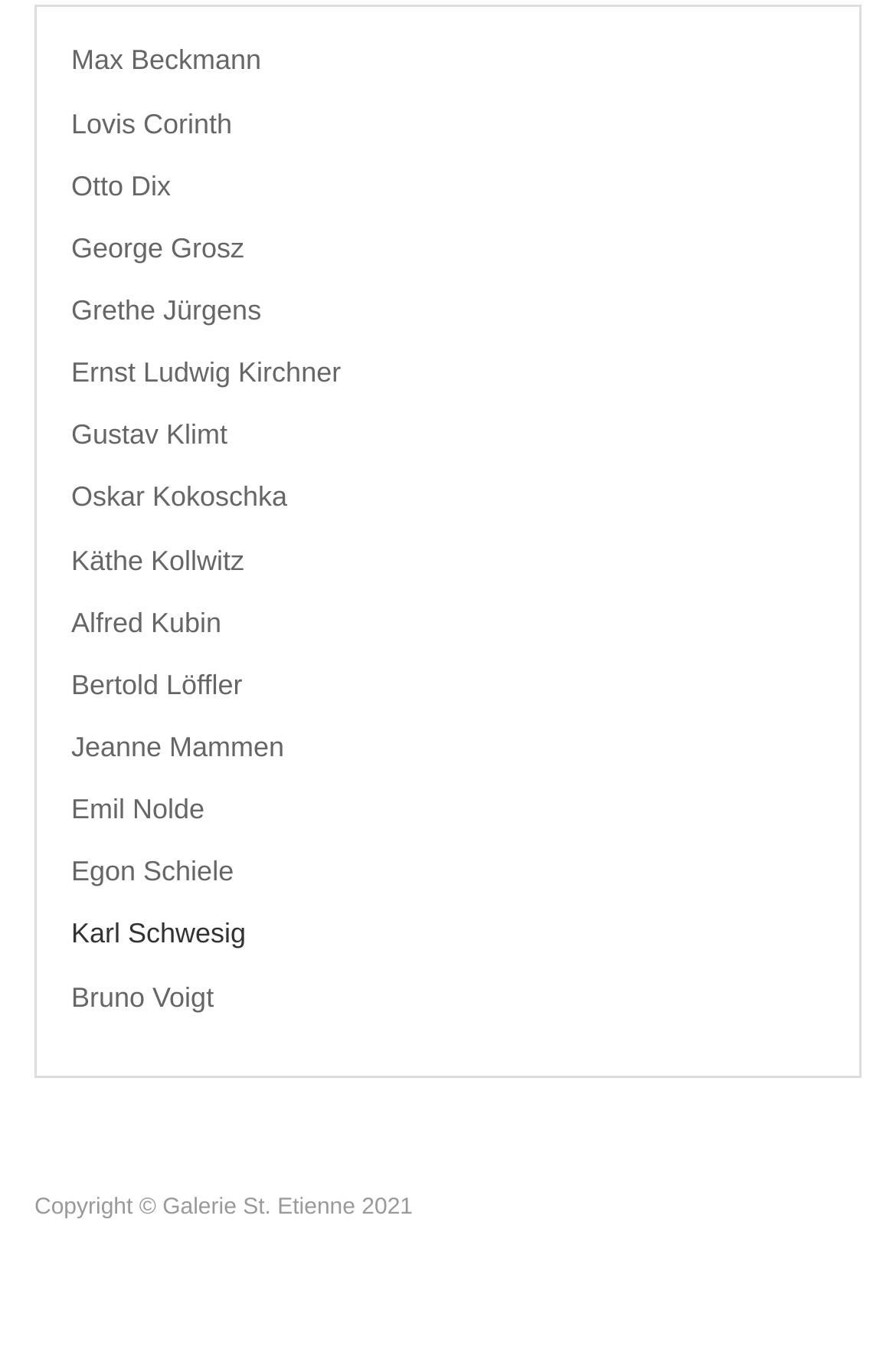What artists are listed on this webpage?
Examine the image and provide an in-depth answer to the question.

By examining the links on the webpage, I can see a list of artists' names, including Max Beckmann, Lovis Corinth, Otto Dix, and many others. This suggests that the webpage is listing multiple artists.